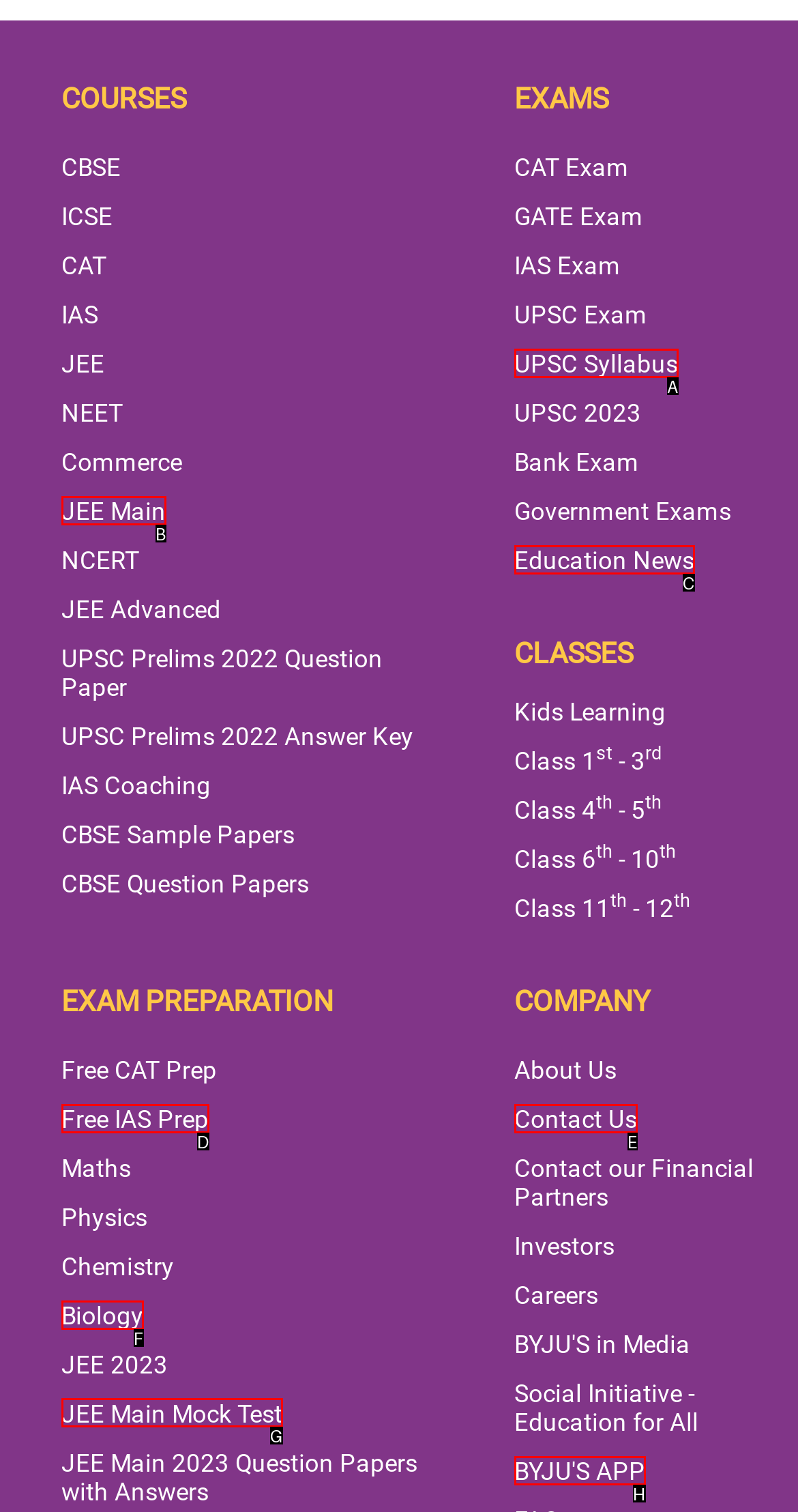Indicate the letter of the UI element that should be clicked to accomplish the task: View JEE Main Mock Test. Answer with the letter only.

G